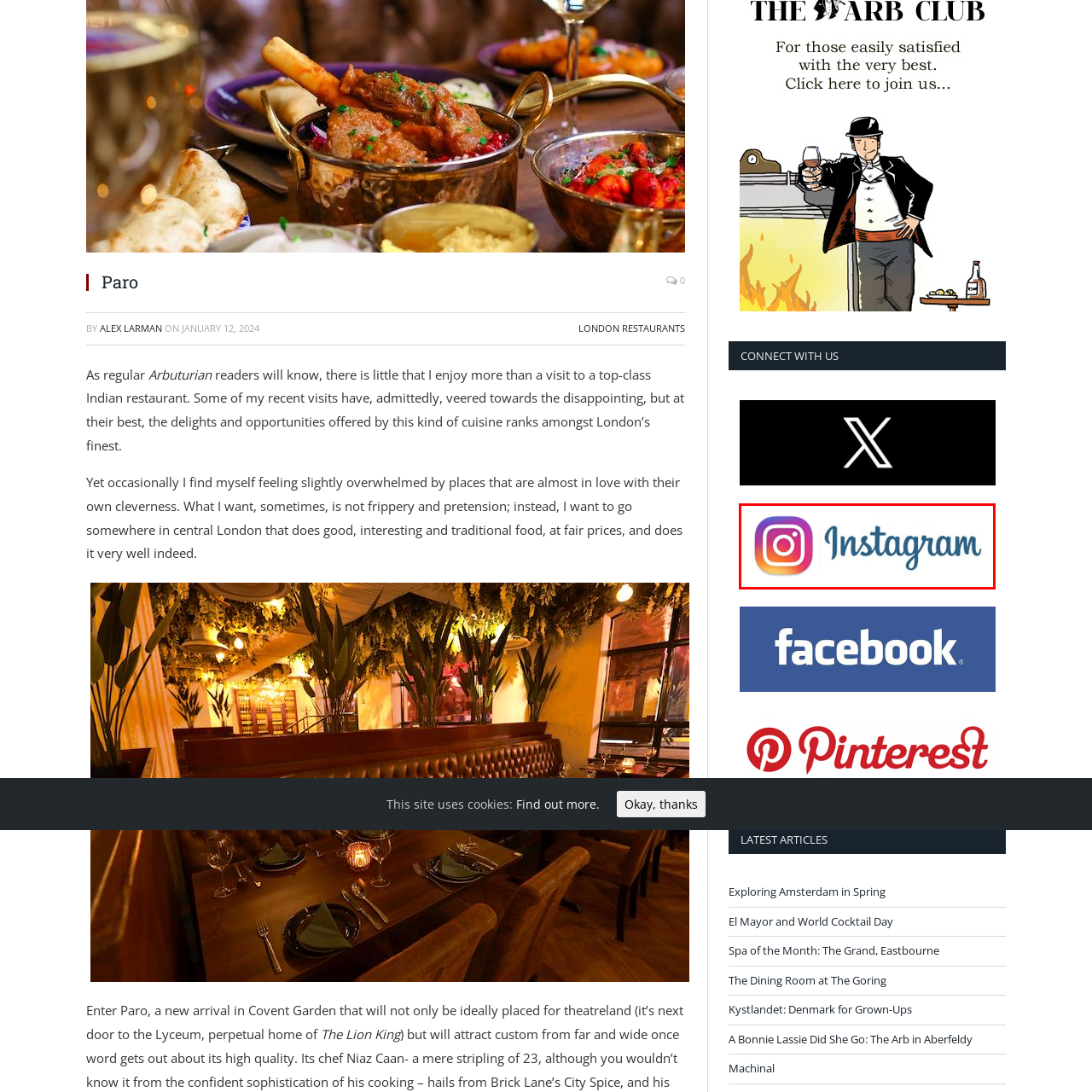Look at the image enclosed within the red outline and answer the question with a single word or phrase:
What is the primary purpose of the Instagram platform?

Sharing moments